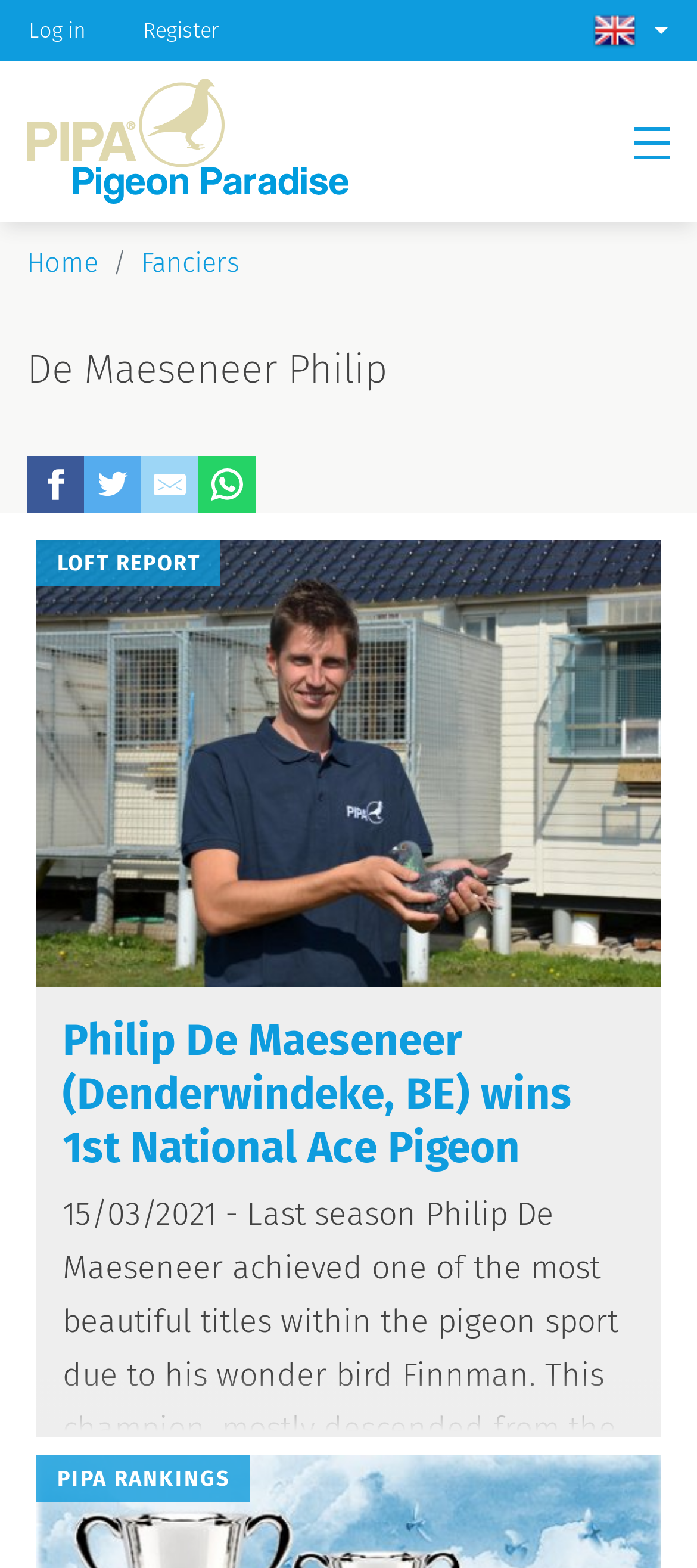Give a concise answer of one word or phrase to the question: 
What is the title of the news article?

Philip De Maeseneer wins 1st National Ace Pigeon KBDB